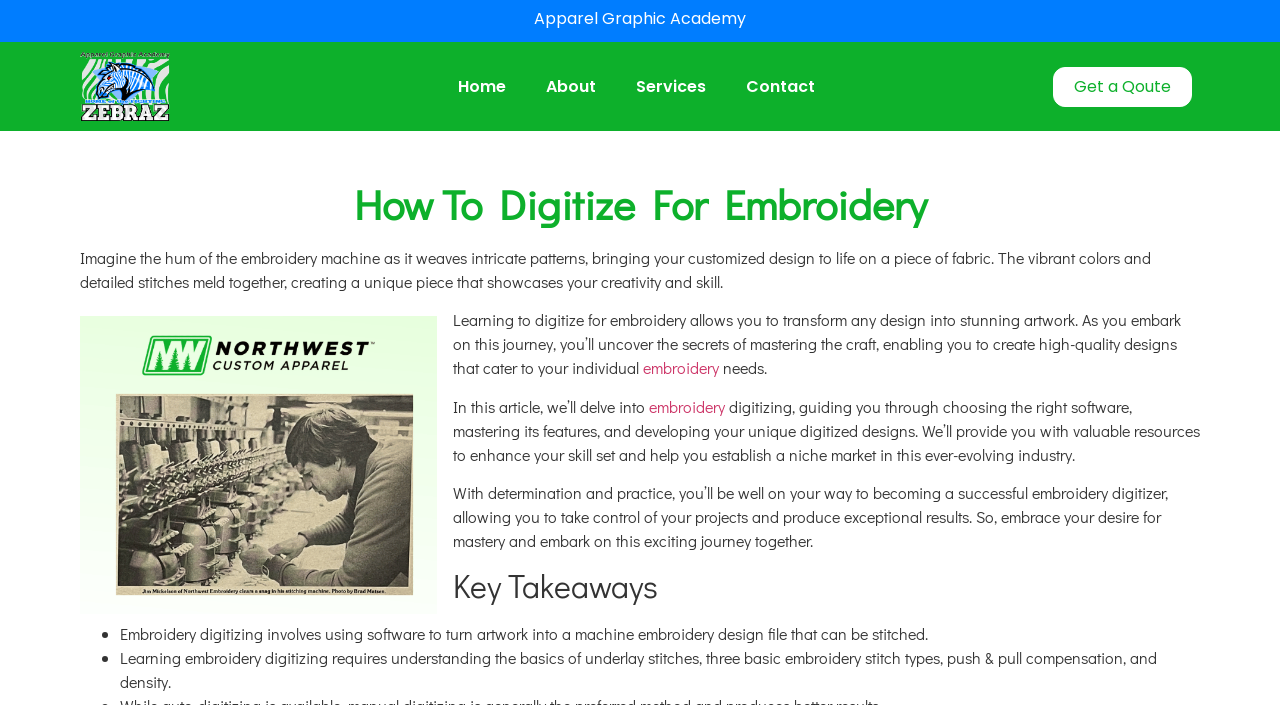What is required to learn embroidery digitizing?
Please answer the question with a detailed and comprehensive explanation.

The article mentions that learning embroidery digitizing requires understanding the basics of underlay stitches, three basic embroidery stitch types, push & pull compensation, and density, as well as mastering software features.